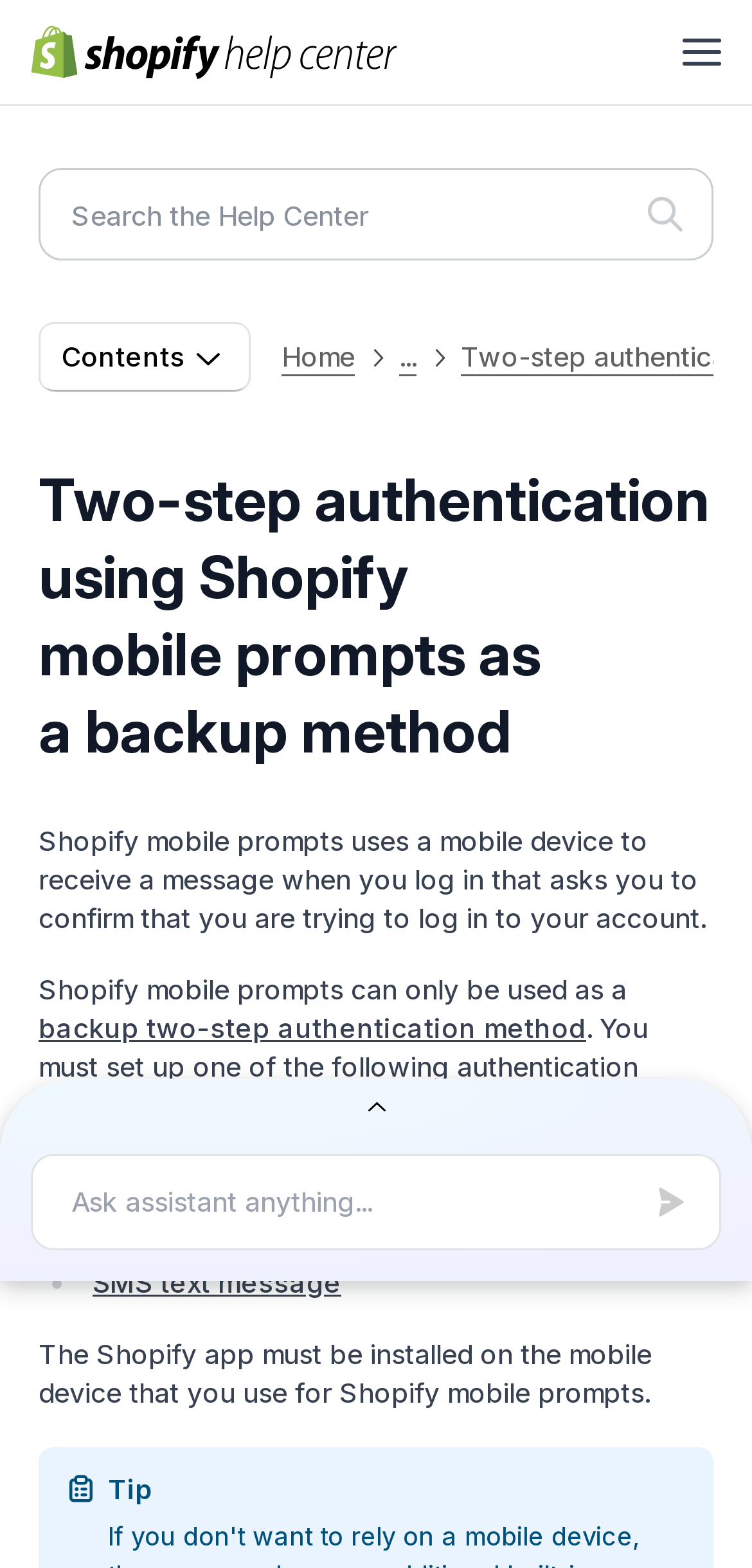Can you pinpoint the bounding box coordinates for the clickable element required for this instruction: "Search the Help Center"? The coordinates should be four float numbers between 0 and 1, i.e., [left, top, right, bottom].

[0.051, 0.107, 0.949, 0.166]